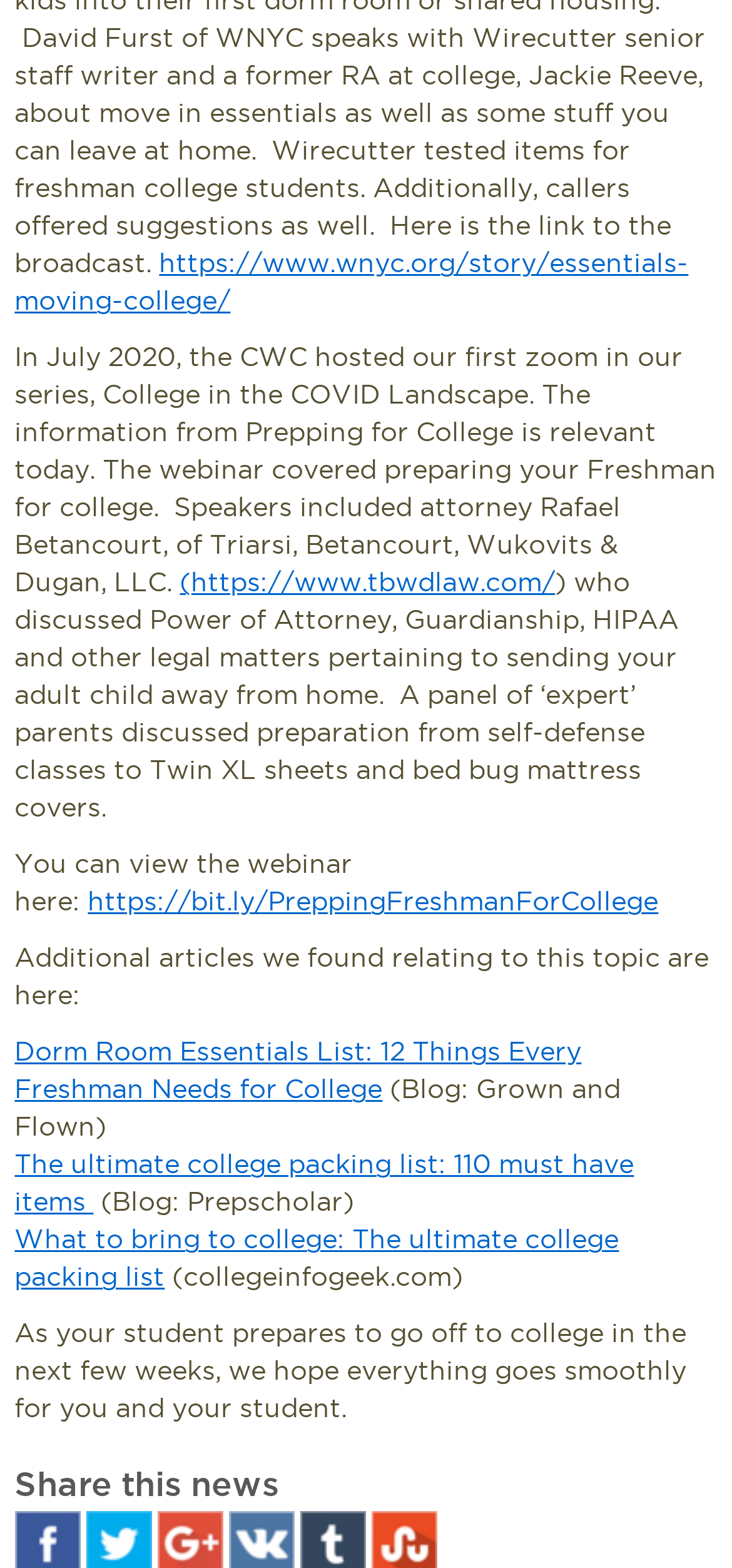Using the information from the screenshot, answer the following question thoroughly:
What is the topic of the webinar mentioned?

The topic of the webinar mentioned is college preparation, which is evident from the text that discusses preparing freshmen for college, including legal matters, self-defense classes, and dorm room essentials.